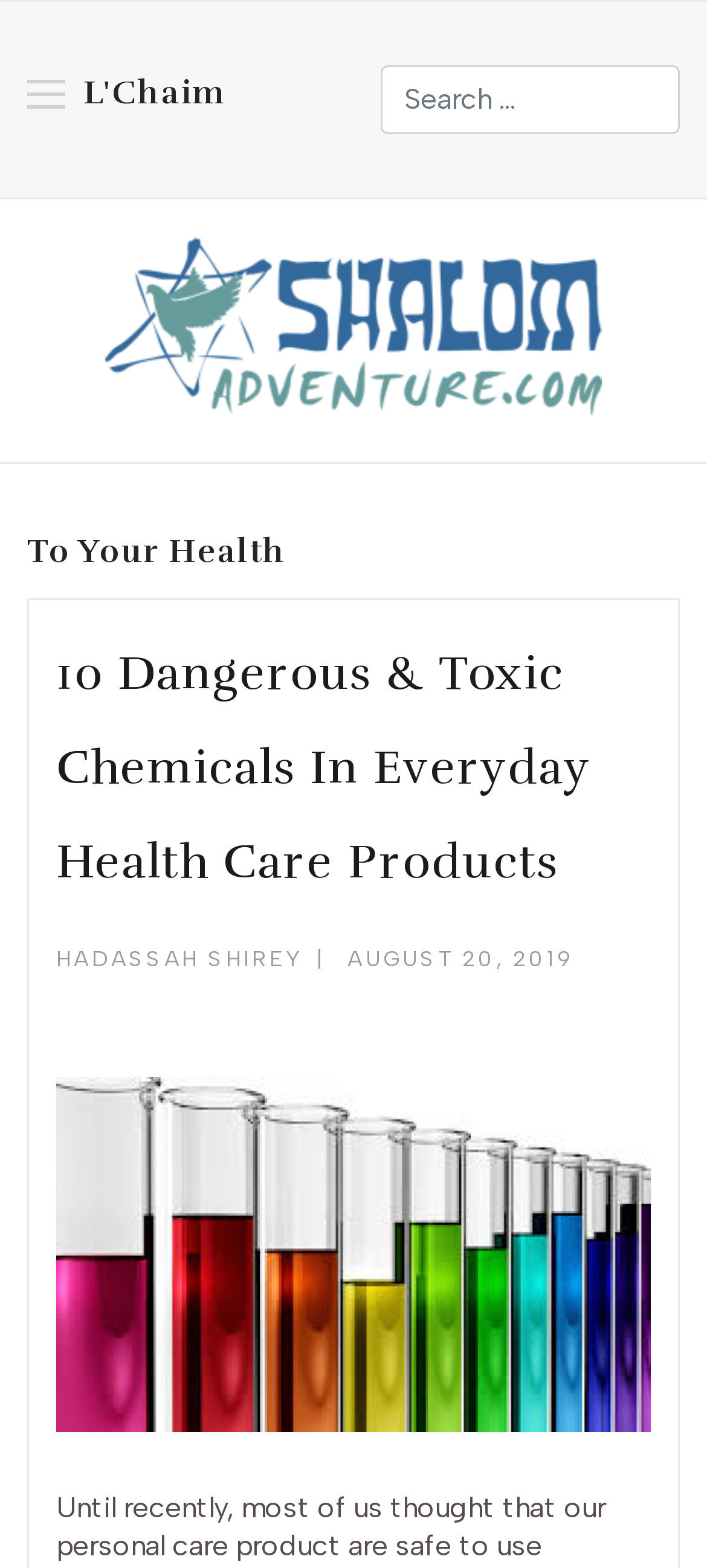Summarize the webpage with intricate details.

The webpage appears to be an article from Shalom Adventure Magazine, with the title "10 Dangerous & Toxic Chemicals In Everyday Health Care Products". At the top left, there is a link to the magazine's homepage, accompanied by a small image of the magazine's logo. 

To the right of the logo, there is a search bar with a placeholder text "Finder". Below the search bar, there is a heading "To Your Health" with a link to a related section. 

The main article title "10 Dangerous & Toxic Chemicals In Everyday Health Care Products" is prominently displayed in the middle of the page, with the author's name "Hadassah Shirey" and the publication date "August 20, 2019" written in smaller text below it. 

There is a large image related to the article topic, taking up most of the bottom half of the page. The image is captioned with the same title as the article. 

At the very top of the page, there is a heading "L'Chaim" with a link to a related section, and a small link to an unknown page on the left side.